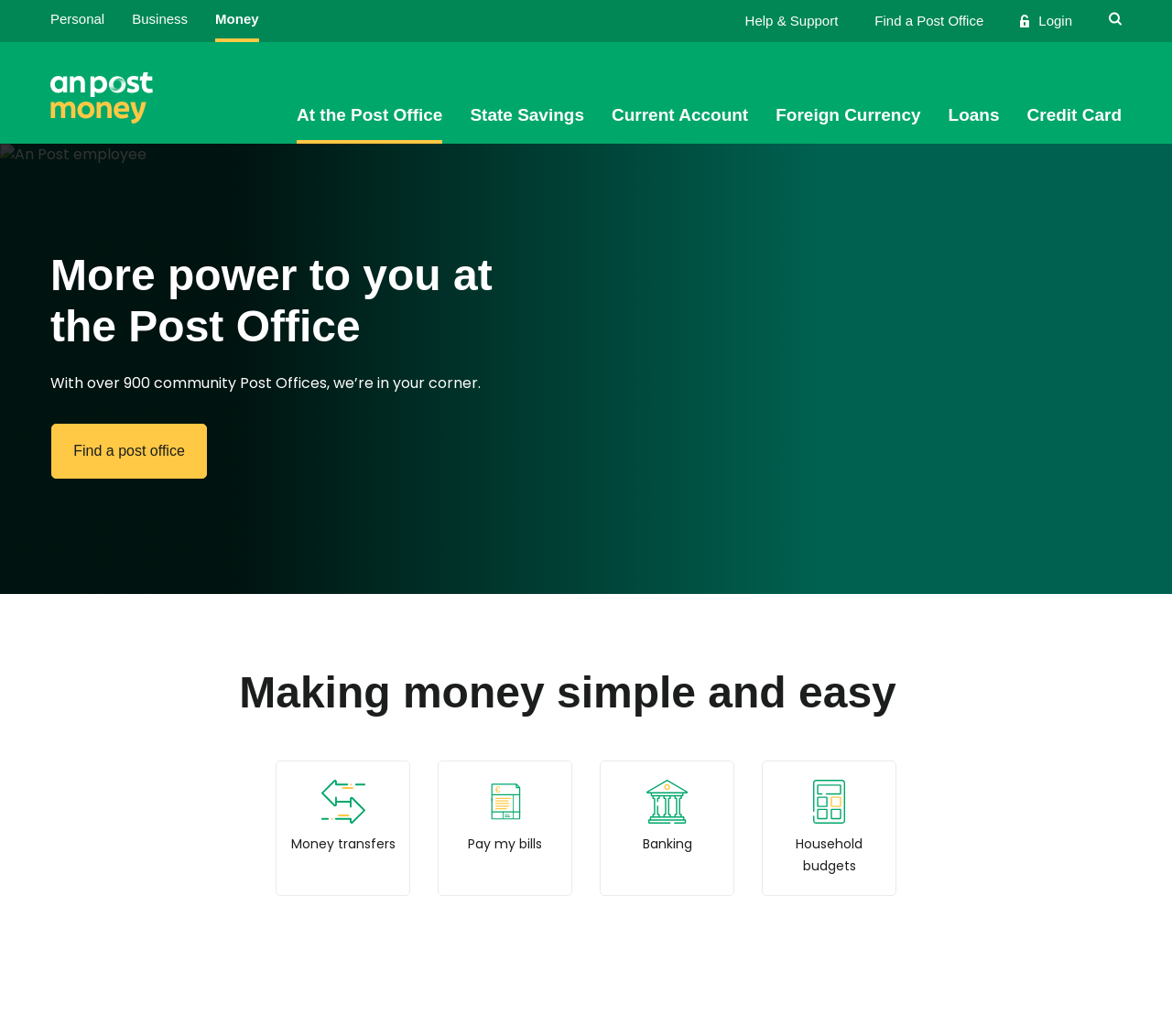For the following element description, predict the bounding box coordinates in the format (top-left x, top-left y, bottom-right x, bottom-right y). All values should be floating point numbers between 0 and 1. Description: title="Go back to the homepage"

[0.043, 0.068, 0.13, 0.121]